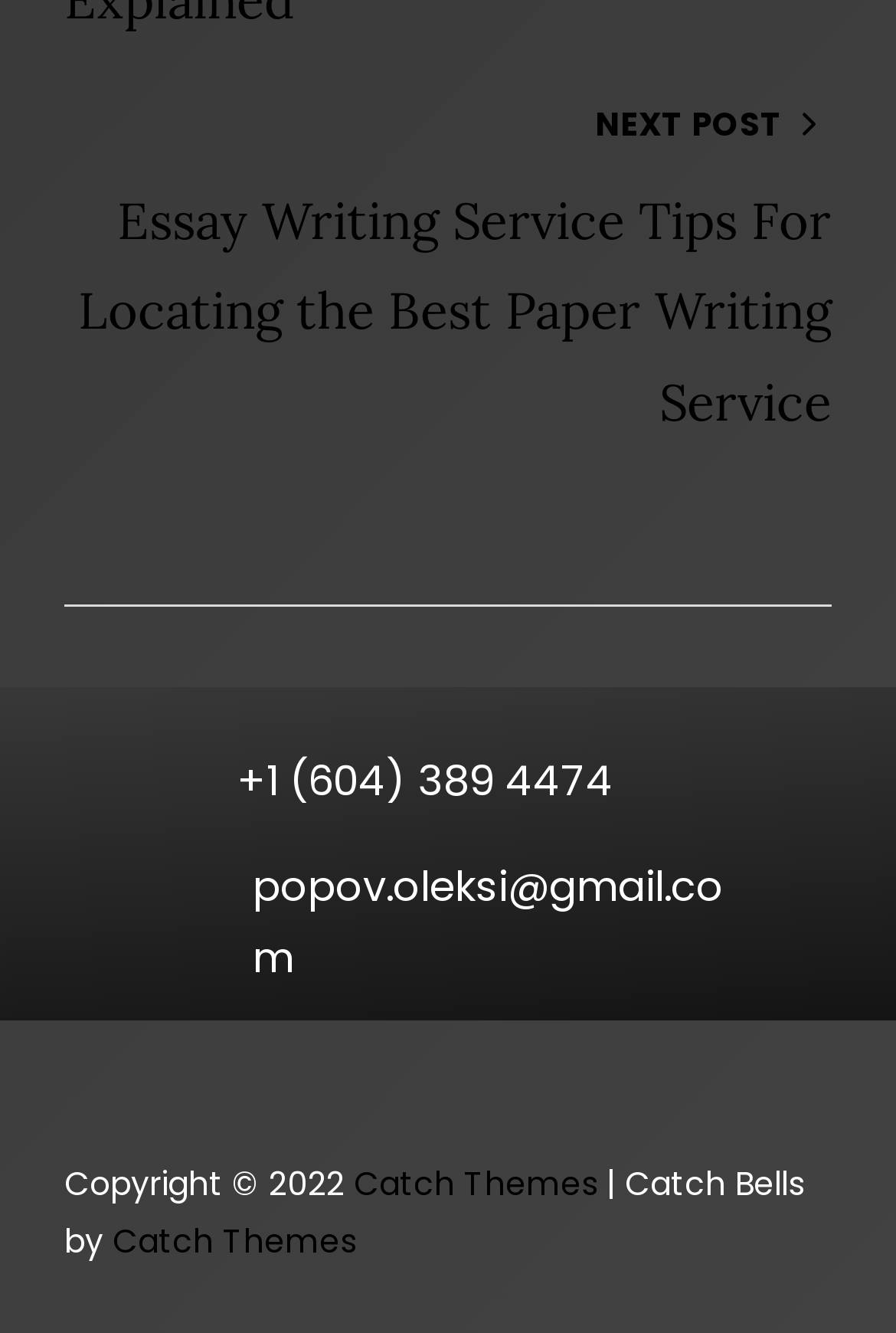Use one word or a short phrase to answer the question provided: 
What is the theme provider of the webpage?

Catch Themes